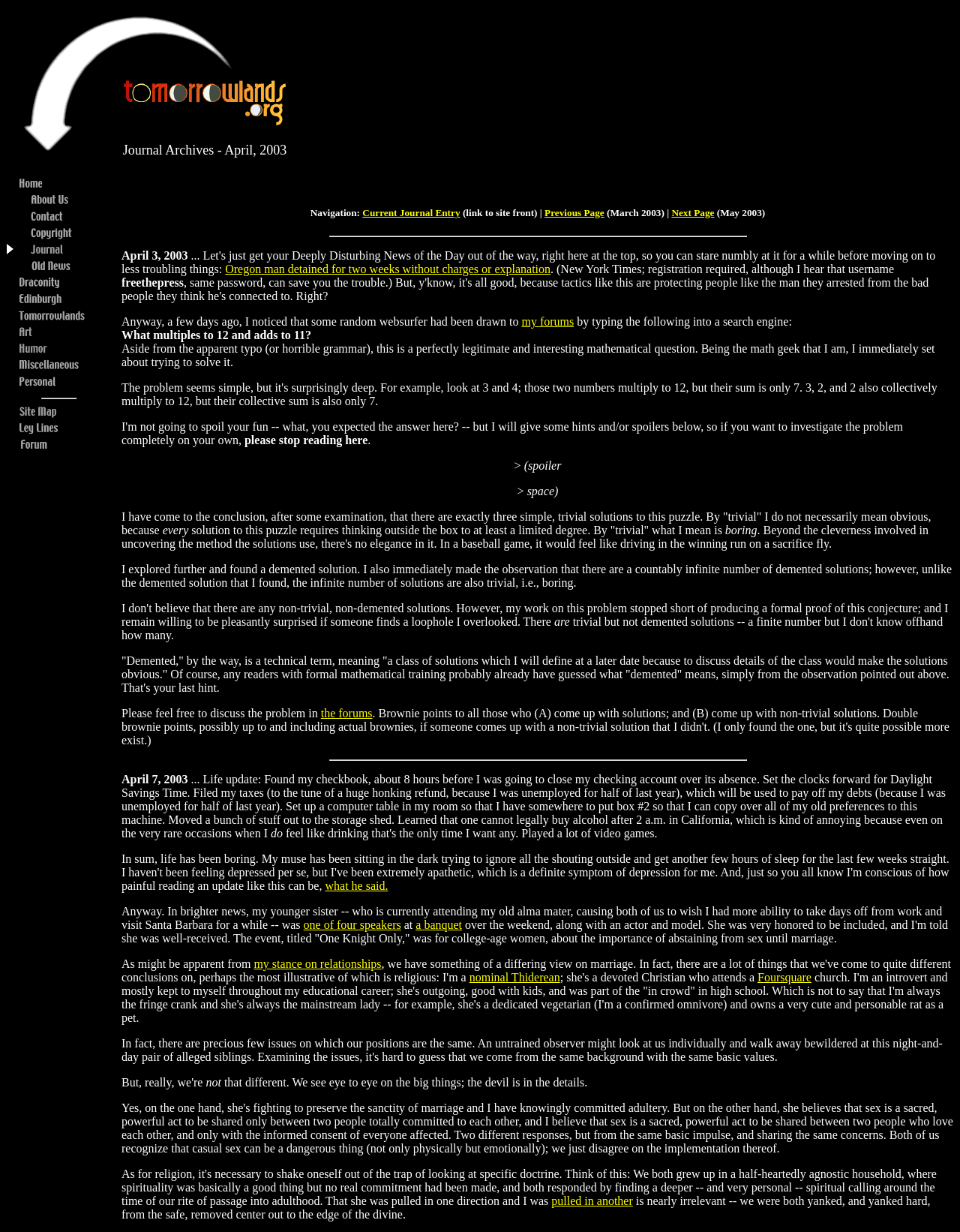Identify the bounding box coordinates for the UI element described by the following text: "one of four speakers". Provide the coordinates as four float numbers between 0 and 1, in the format [left, top, right, bottom].

[0.316, 0.746, 0.418, 0.756]